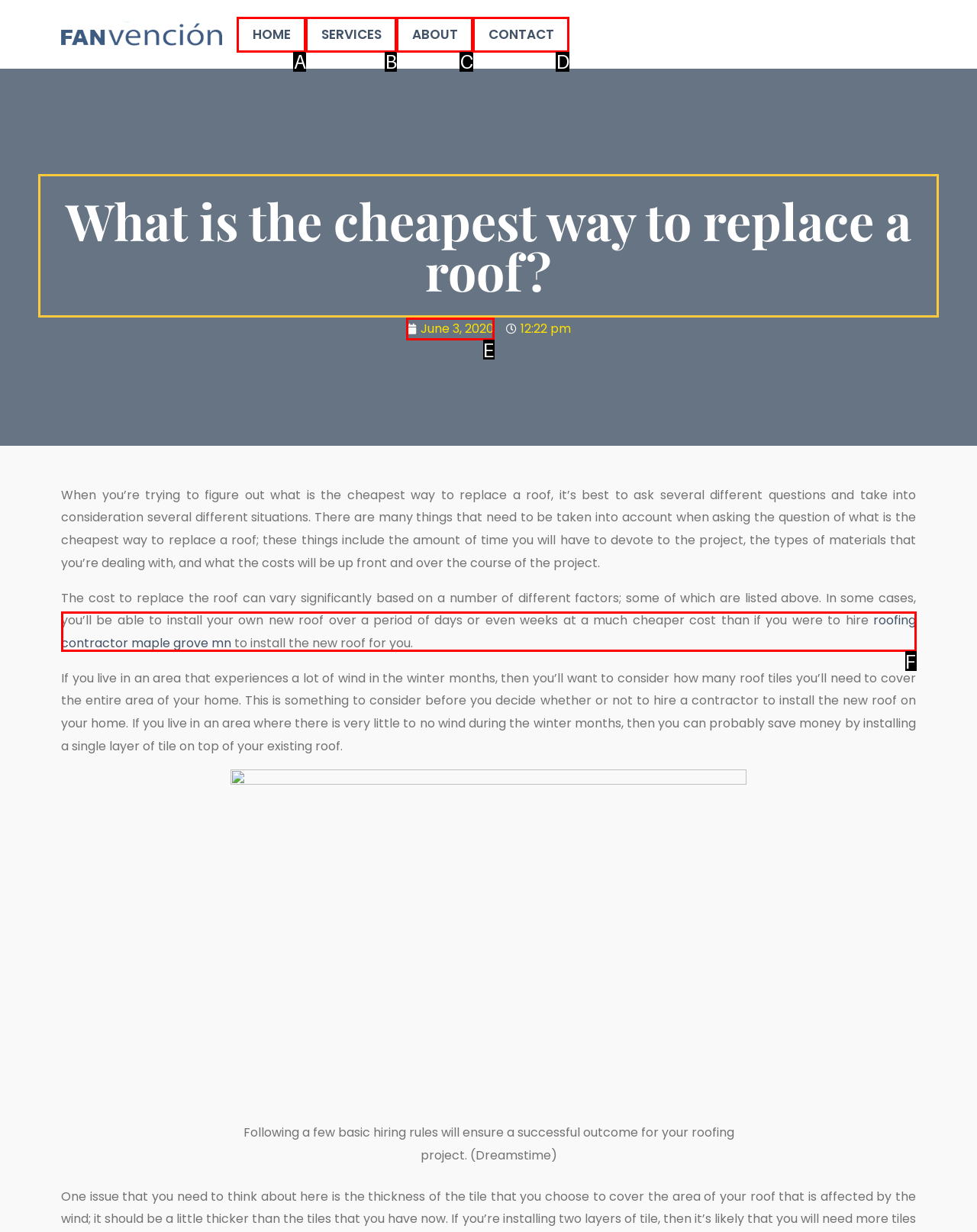Match the following description to the correct HTML element: About Indicate your choice by providing the letter.

C